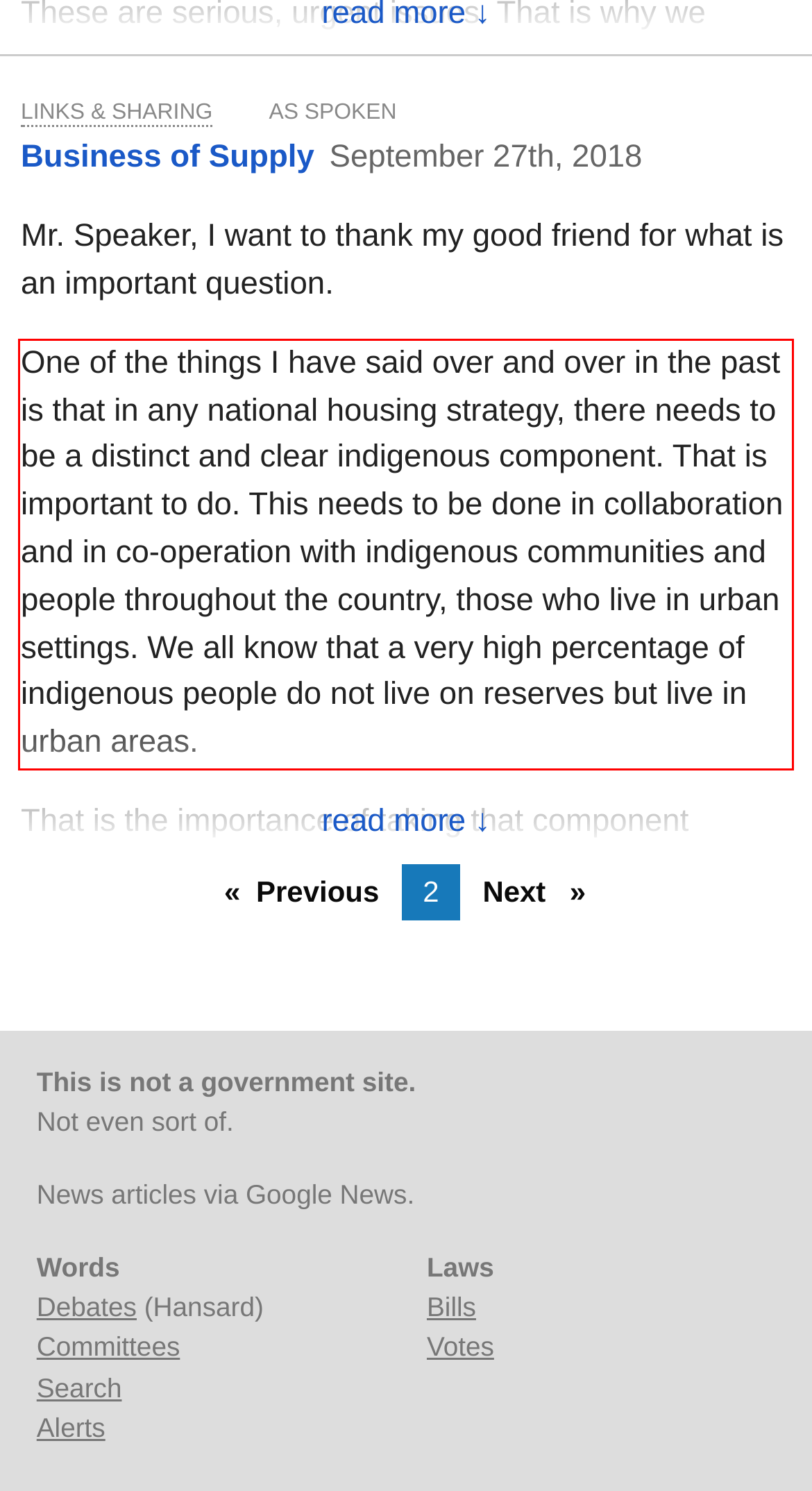Inspect the webpage screenshot that has a red bounding box and use OCR technology to read and display the text inside the red bounding box.

One of the things I have said over and over in the past is that in any national housing strategy, there needs to be a distinct and clear indigenous component. That is important to do. This needs to be done in collaboration and in co-operation with indigenous communities and people throughout the country, those who live in urban settings. We all know that a very high percentage of indigenous people do not live on reserves but live in urban areas.